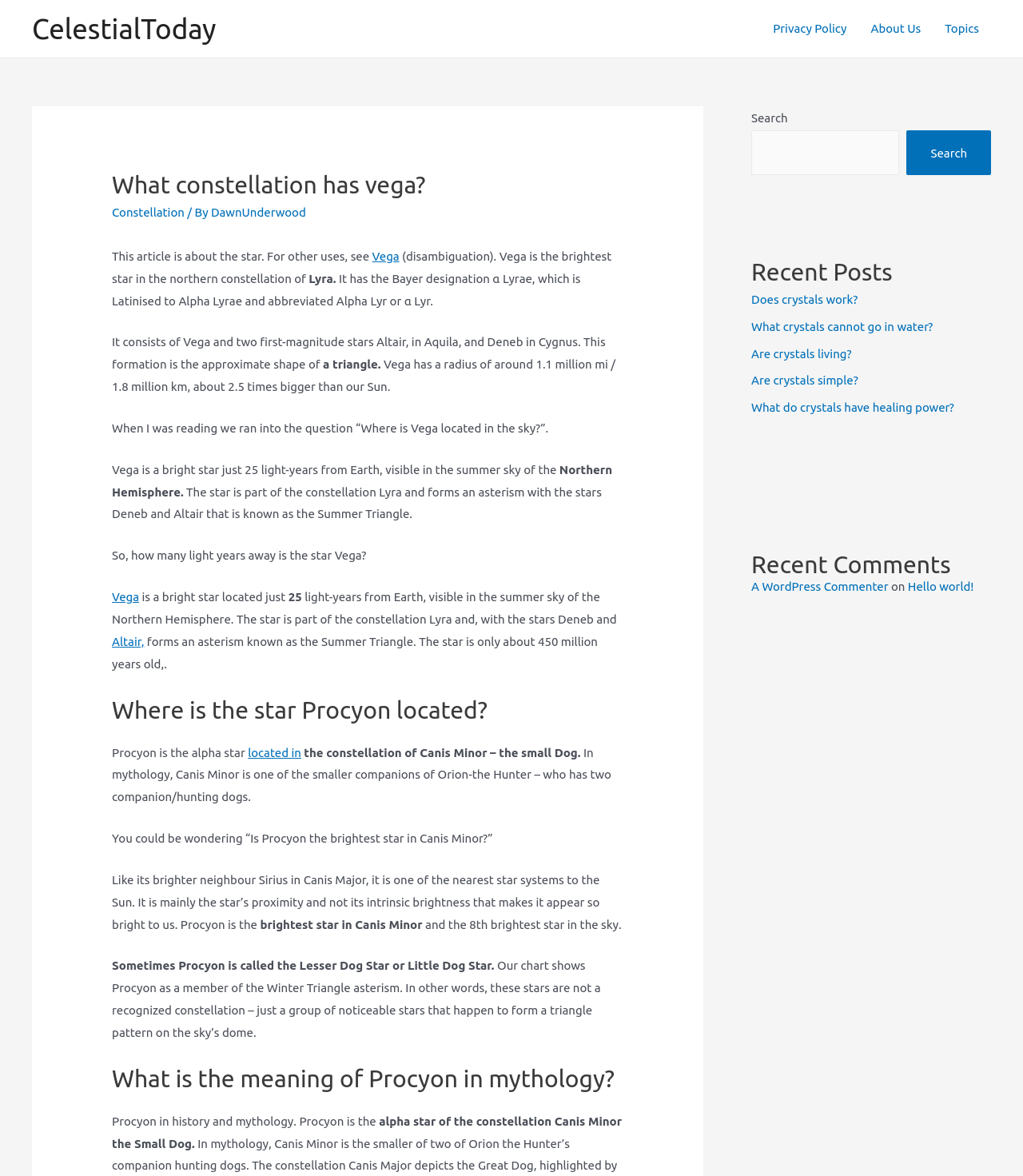Locate the bounding box coordinates of the clickable region to complete the following instruction: "Click on the link to CelestialToday."

[0.031, 0.011, 0.211, 0.038]